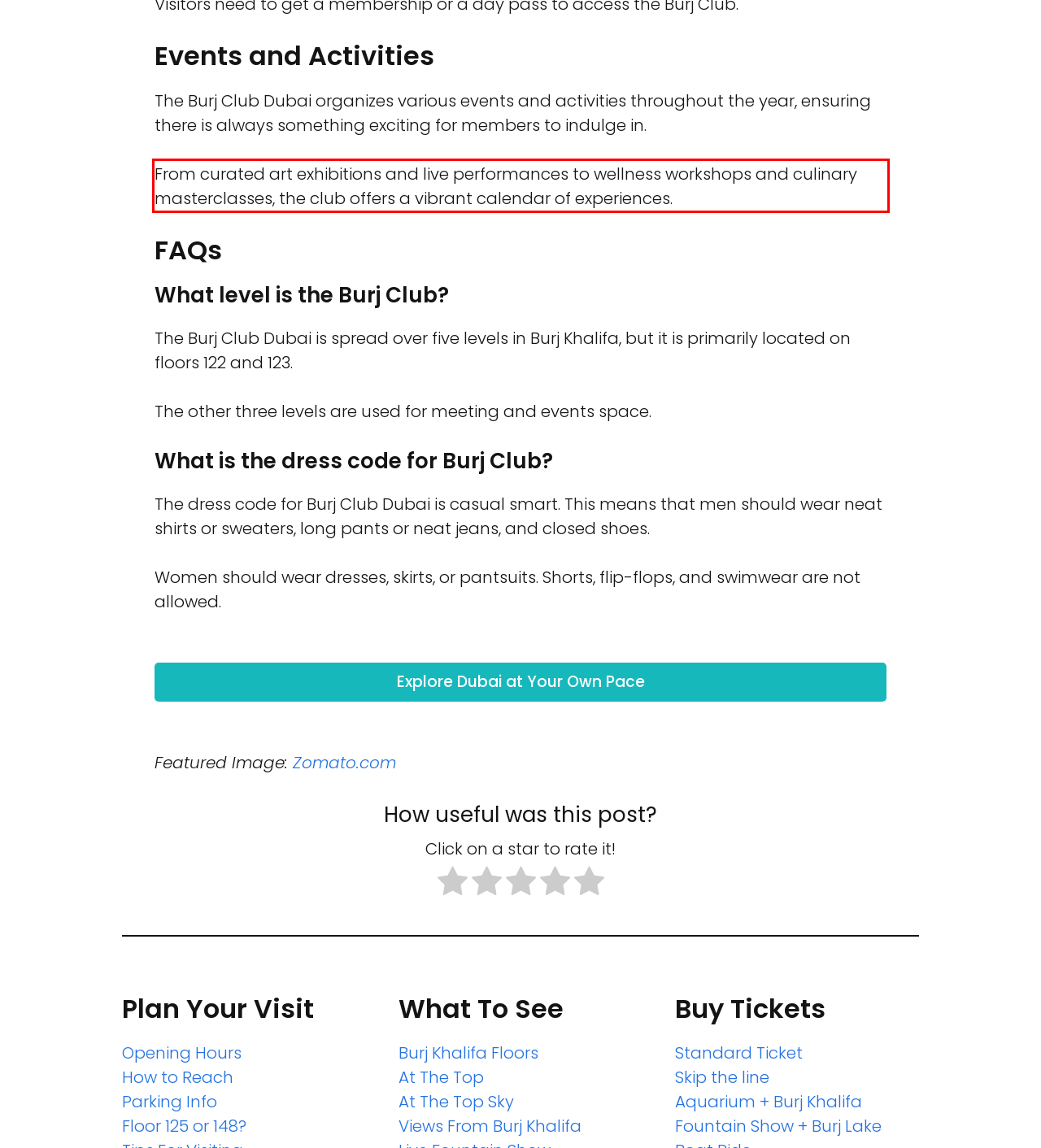Identify and transcribe the text content enclosed by the red bounding box in the given screenshot.

From curated art exhibitions and live performances to wellness workshops and culinary masterclasses, the club offers a vibrant calendar of experiences.